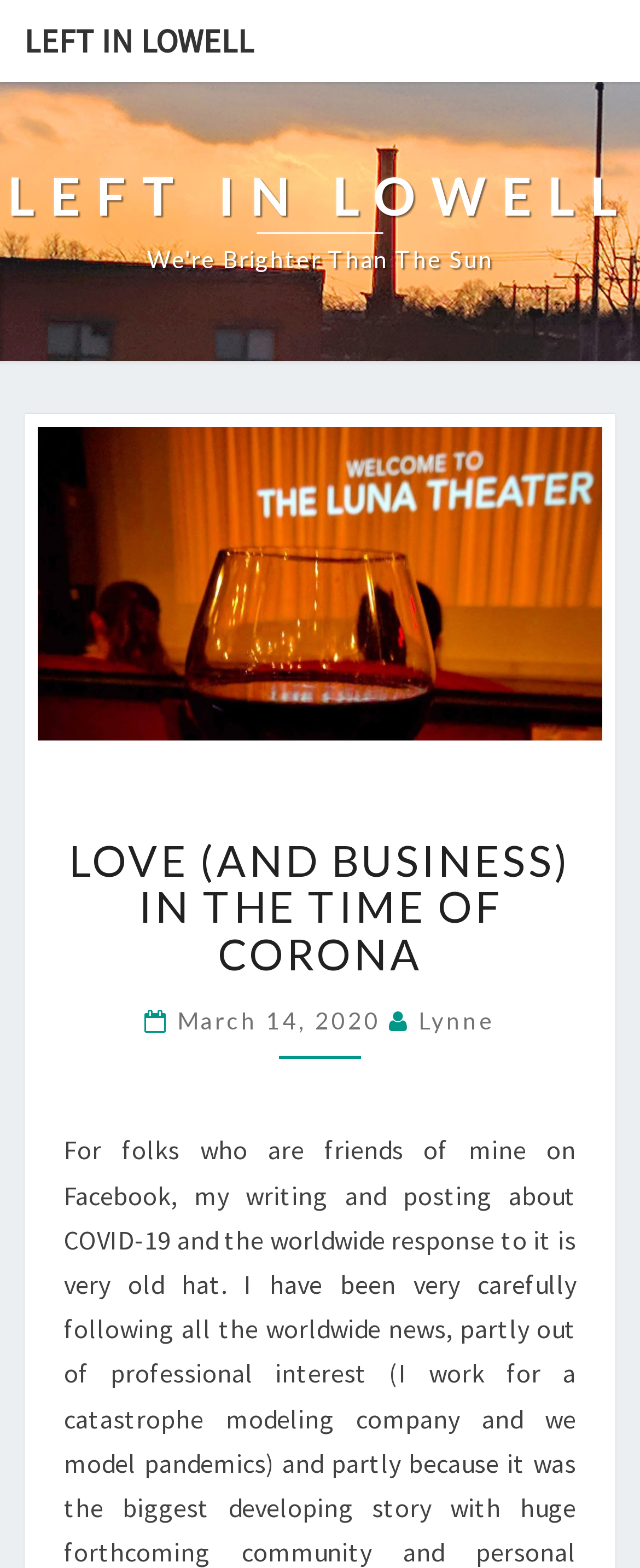Find the primary header on the webpage and provide its text.

LEFT IN LOWELL